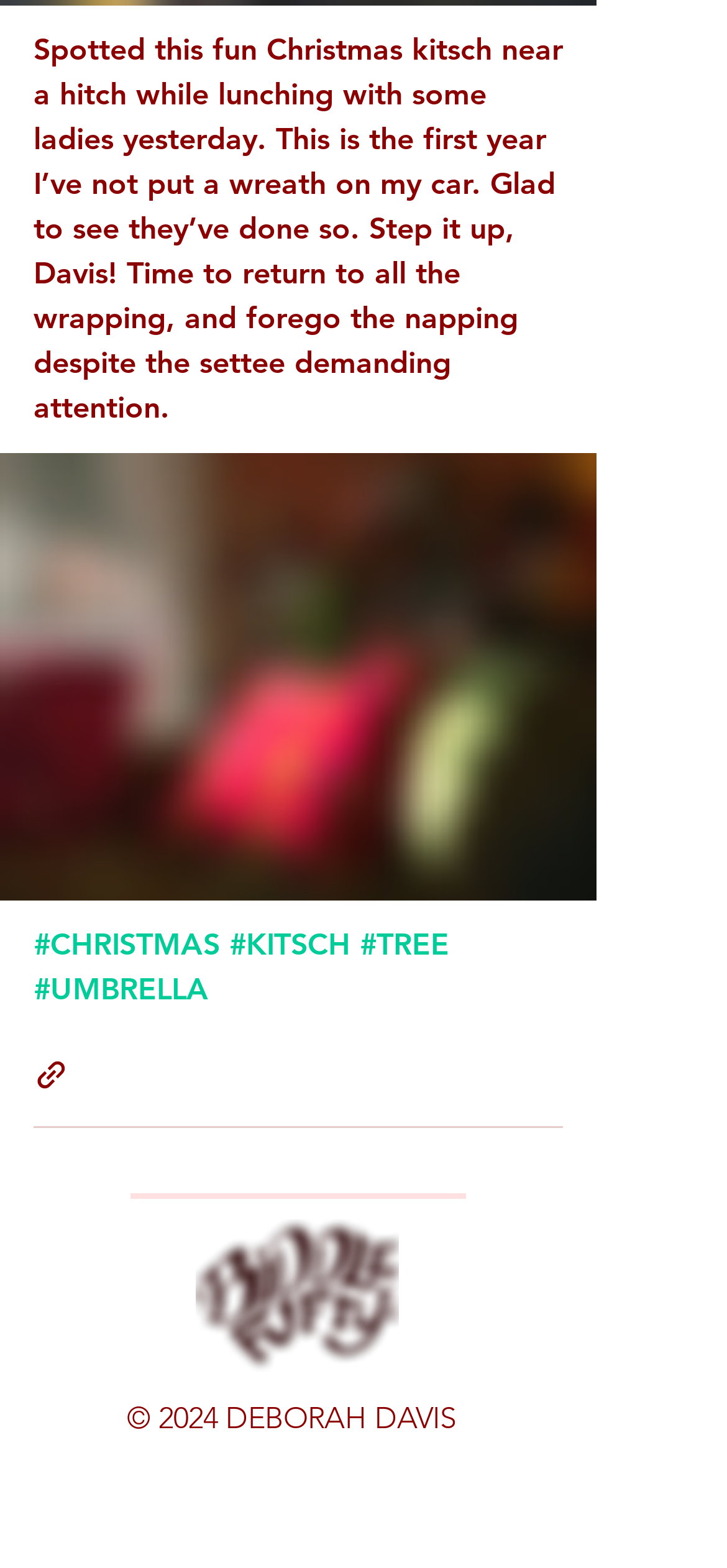Determine the bounding box coordinates of the clickable element to complete this instruction: "Go to the 'Instagram' page". Provide the coordinates in the format of four float numbers between 0 and 1, [left, top, right, bottom].

[0.556, 0.947, 0.646, 0.989]